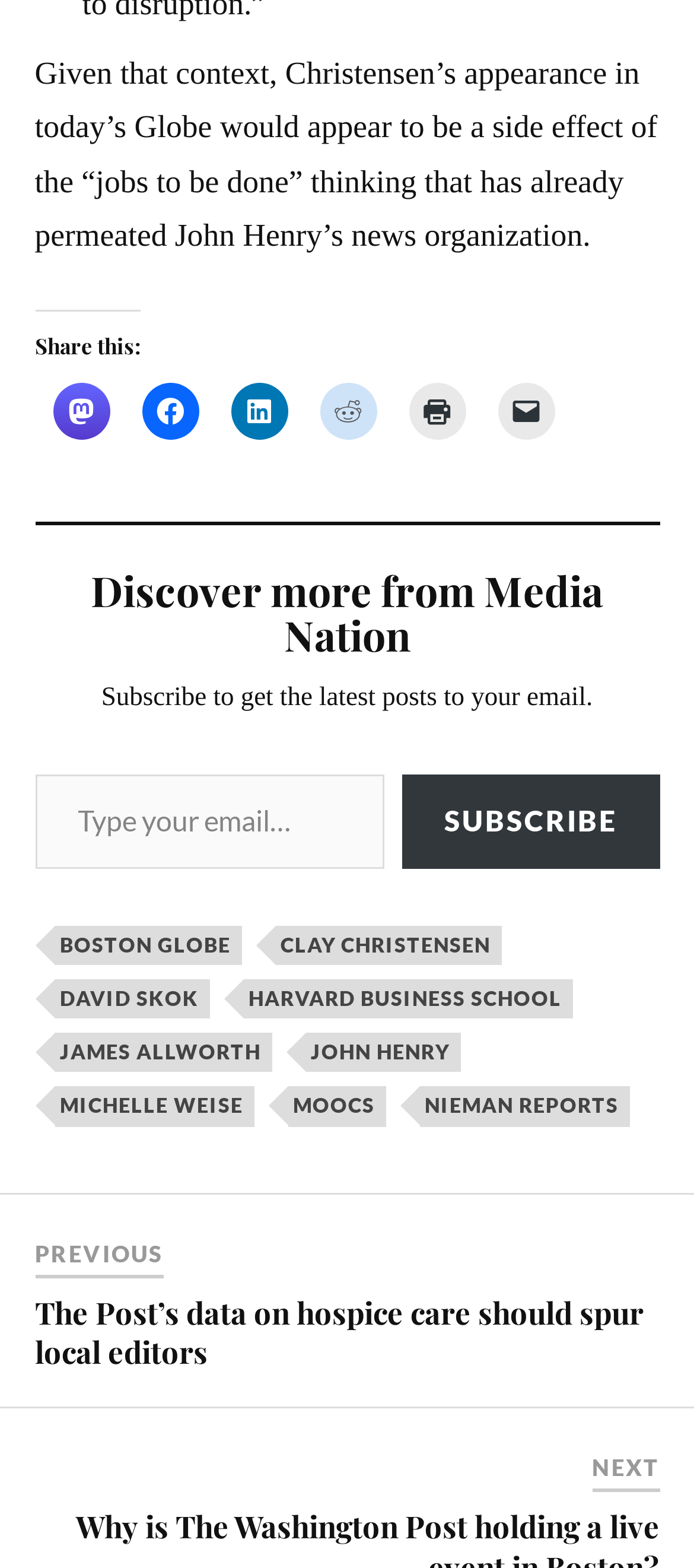Determine the bounding box coordinates of the section I need to click to execute the following instruction: "Visit the Boston Globe website". Provide the coordinates as four float numbers between 0 and 1, i.e., [left, top, right, bottom].

[0.078, 0.59, 0.347, 0.616]